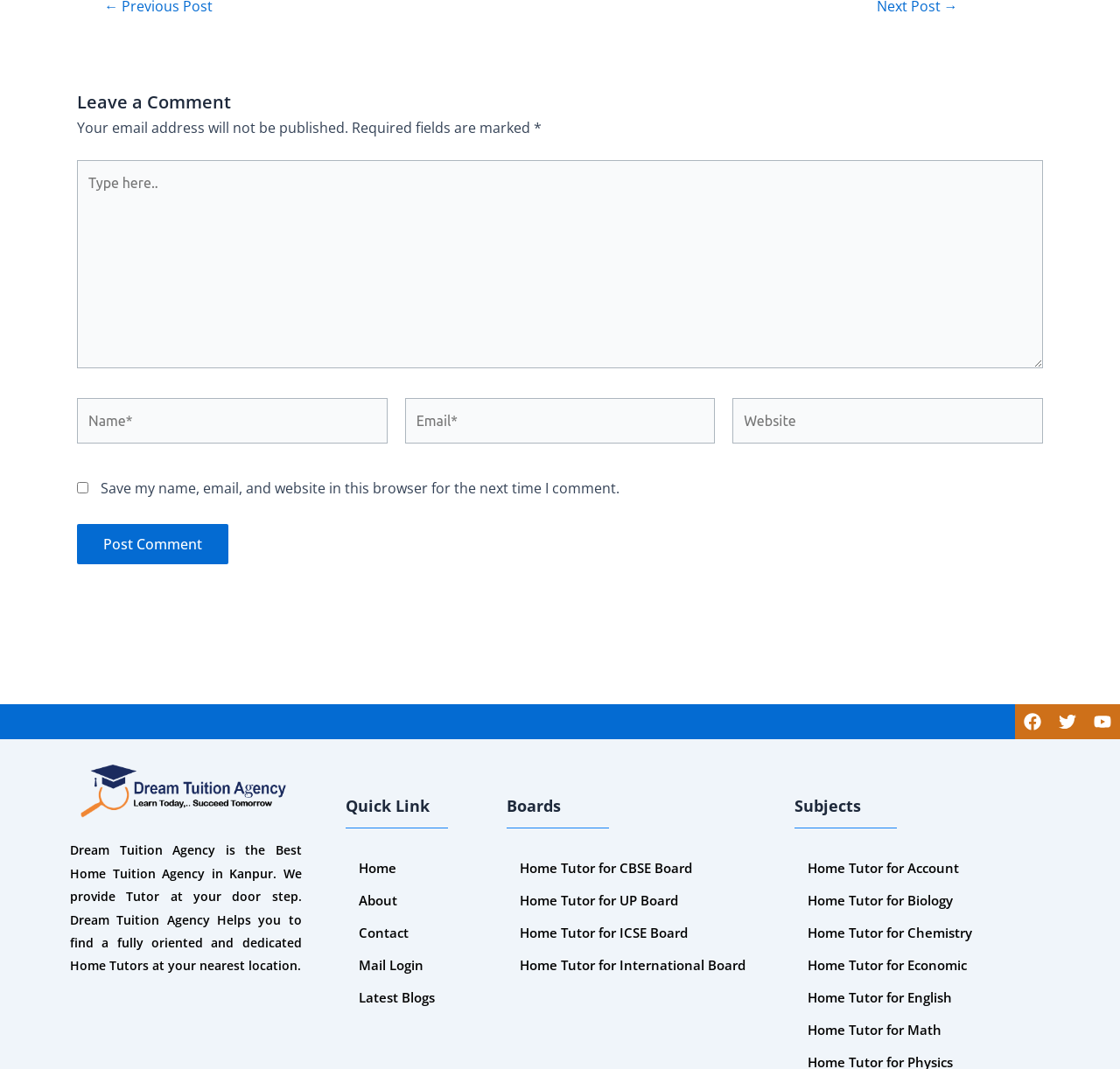Pinpoint the bounding box coordinates of the element you need to click to execute the following instruction: "Leave a comment". The bounding box should be represented by four float numbers between 0 and 1, in the format [left, top, right, bottom].

[0.069, 0.082, 0.931, 0.109]